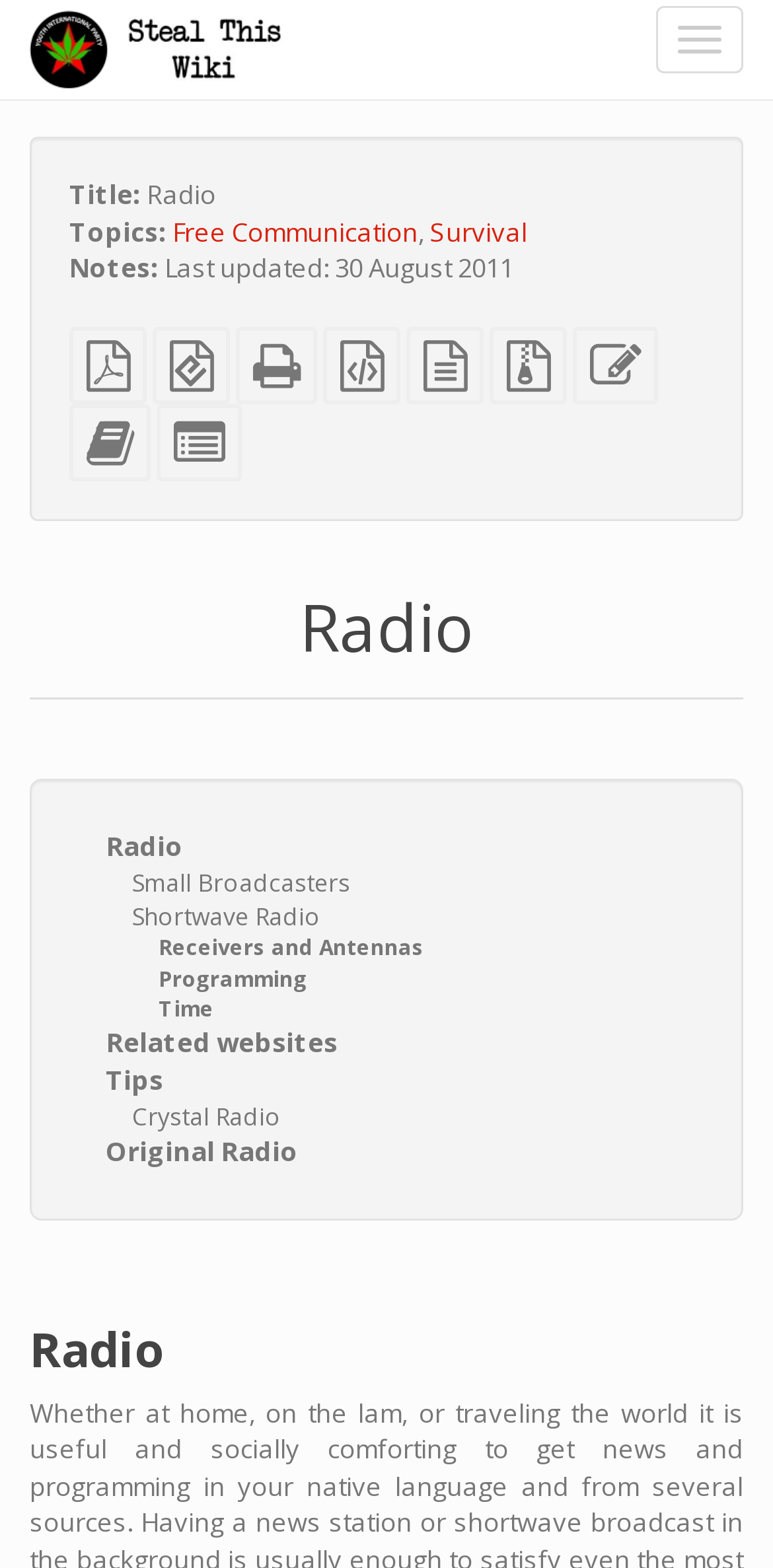Extract the bounding box coordinates for the described element: "Source files with attachments". The coordinates should be represented as four float numbers between 0 and 1: [left, top, right, bottom].

[0.633, 0.227, 0.733, 0.25]